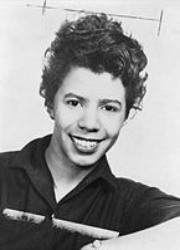Given the content of the image, can you provide a detailed answer to the question?
What is the color of Lorraine Hansberry's shirt?

According to the caption, Lorraine Hansberry is wearing a simple dark shirt, which complements her youthful appearance in the portrait.